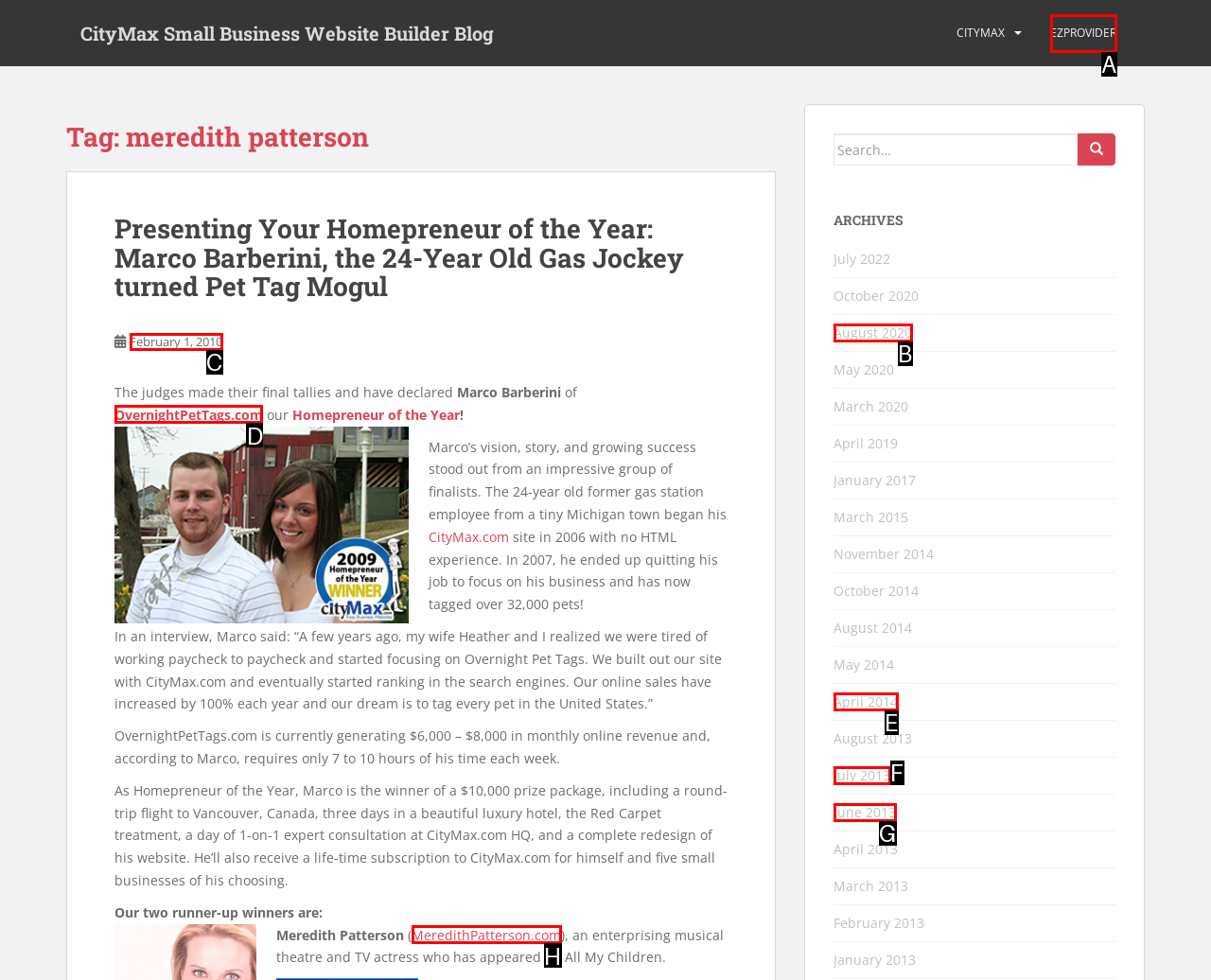Select the HTML element that needs to be clicked to carry out the task: Visit the 'OvernightPetTags.com' website
Provide the letter of the correct option.

D